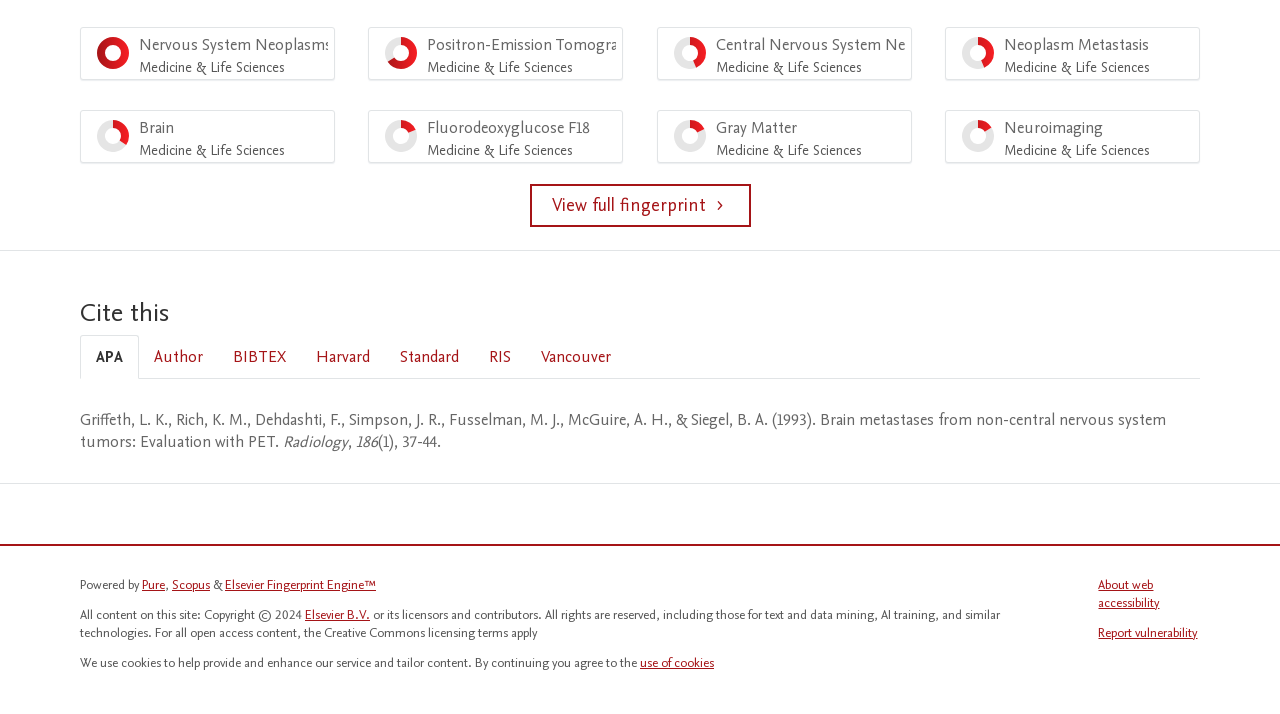What is the name of the first author of the research paper?
Please give a detailed and thorough answer to the question, covering all relevant points.

The name of the first author of the research paper can be found in the citation section of the webpage, which is located in the 'Cite this' region. The text 'Griffeth, L. K., Rich, K. M.' indicates that Griffeth, L. K. is the first author.